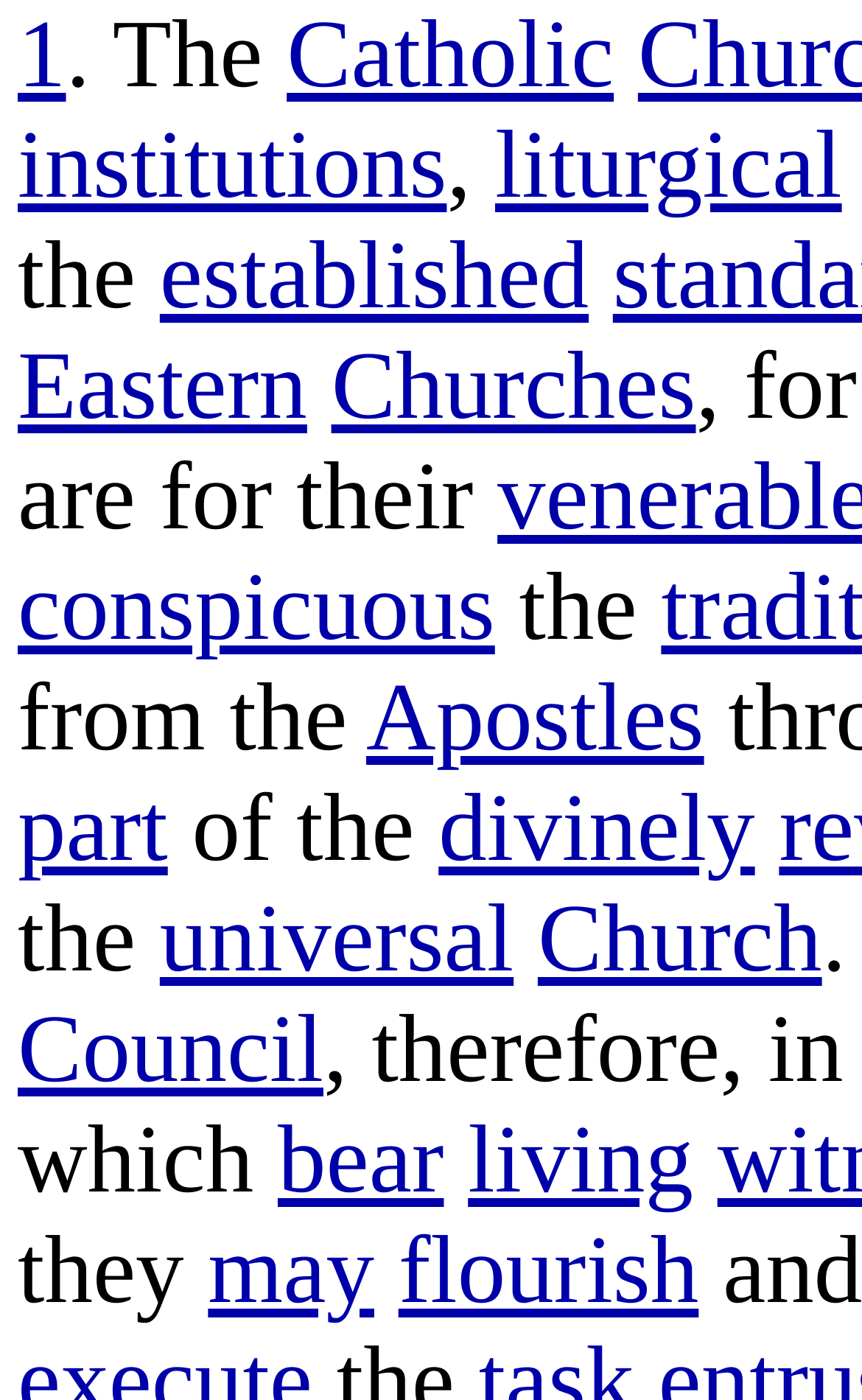Given the element description part, specify the bounding box coordinates of the corresponding UI element in the format (top-left x, top-left y, bottom-right x, bottom-right y). All values must be between 0 and 1.

[0.021, 0.554, 0.195, 0.63]